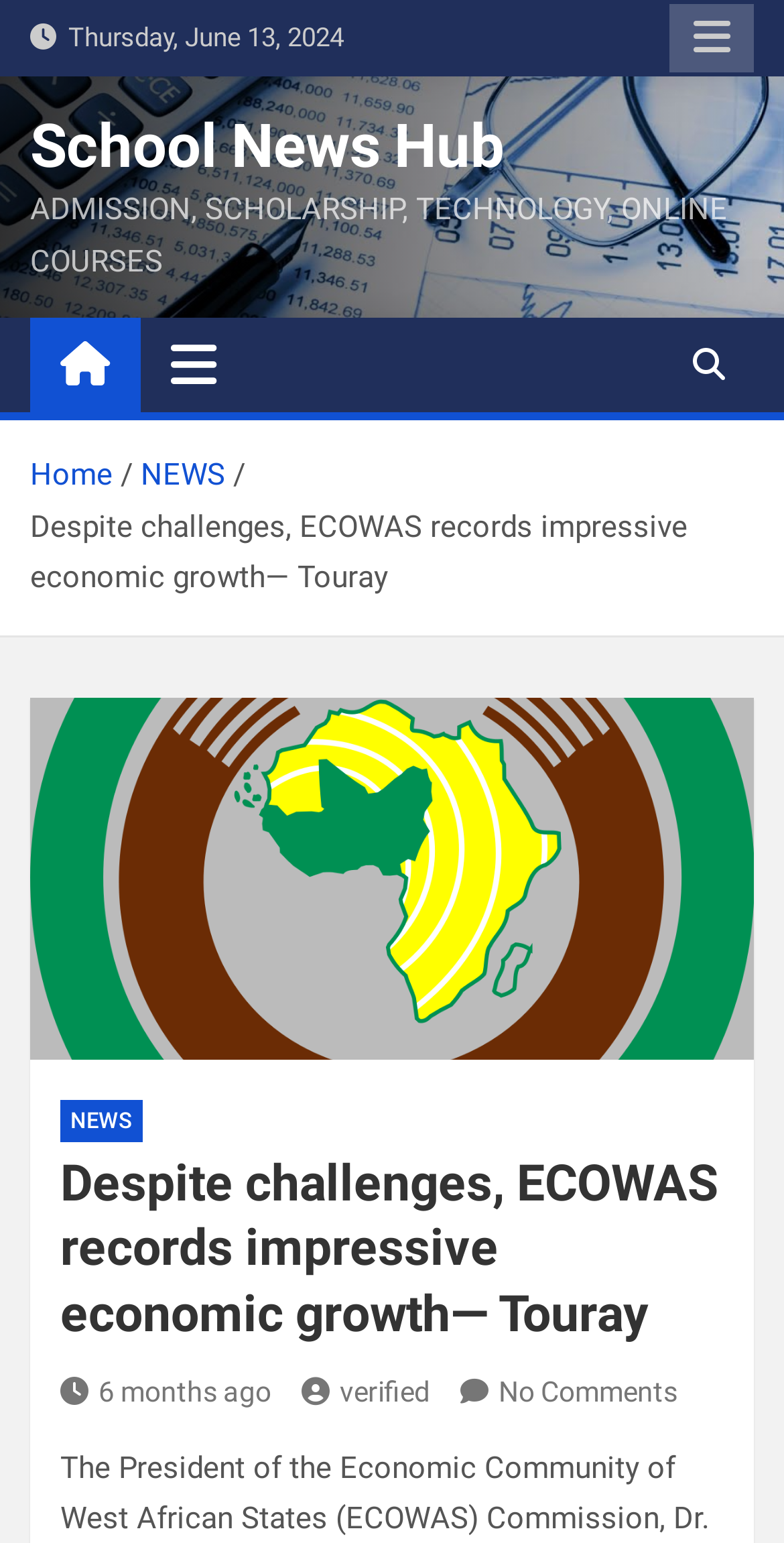Find the bounding box of the UI element described as follows: "6 months ago".

[0.077, 0.892, 0.346, 0.912]